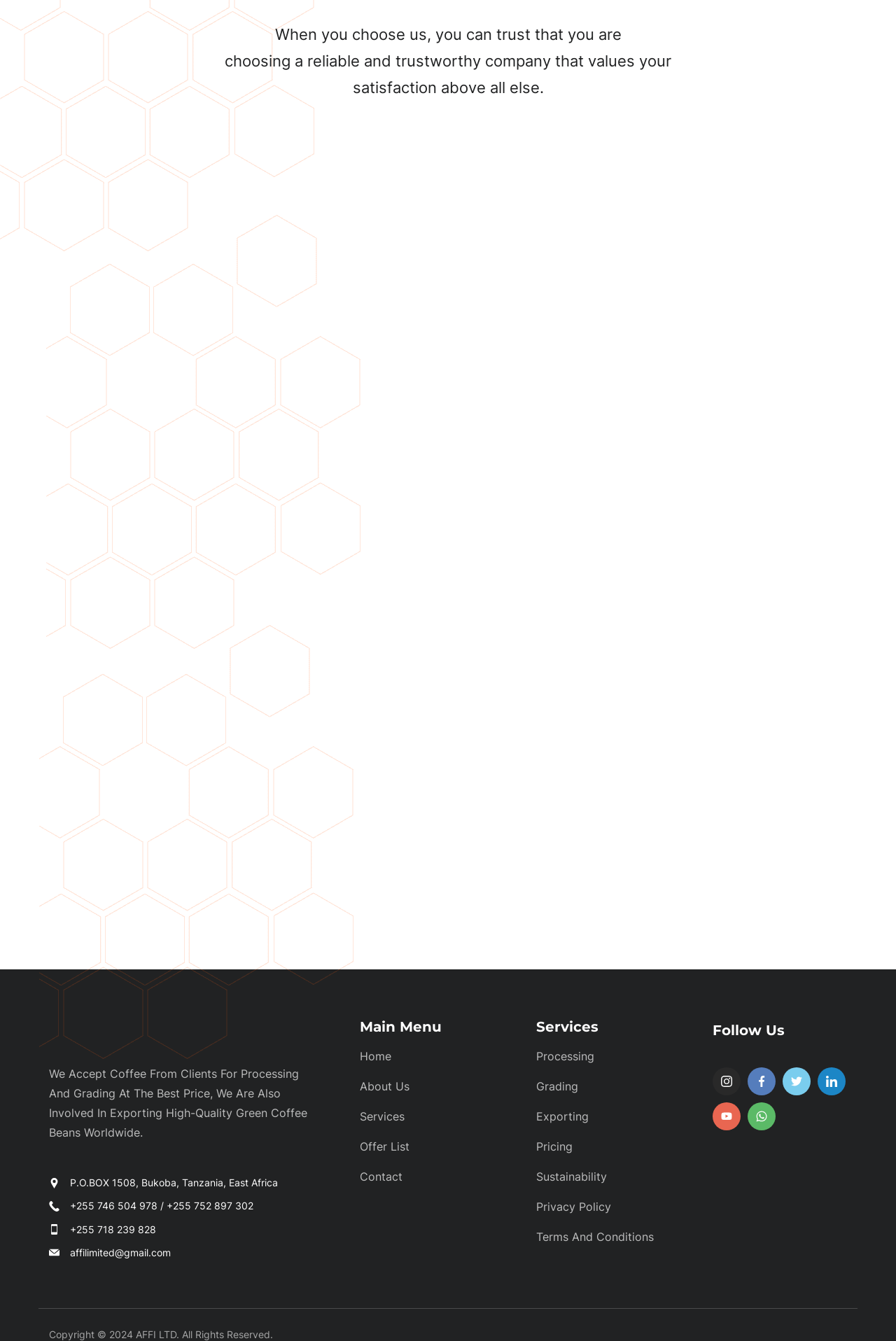Locate the bounding box coordinates of the element that needs to be clicked to carry out the instruction: "Click the 'About Us' link". The coordinates should be given as four float numbers ranging from 0 to 1, i.e., [left, top, right, bottom].

[0.402, 0.805, 0.457, 0.815]